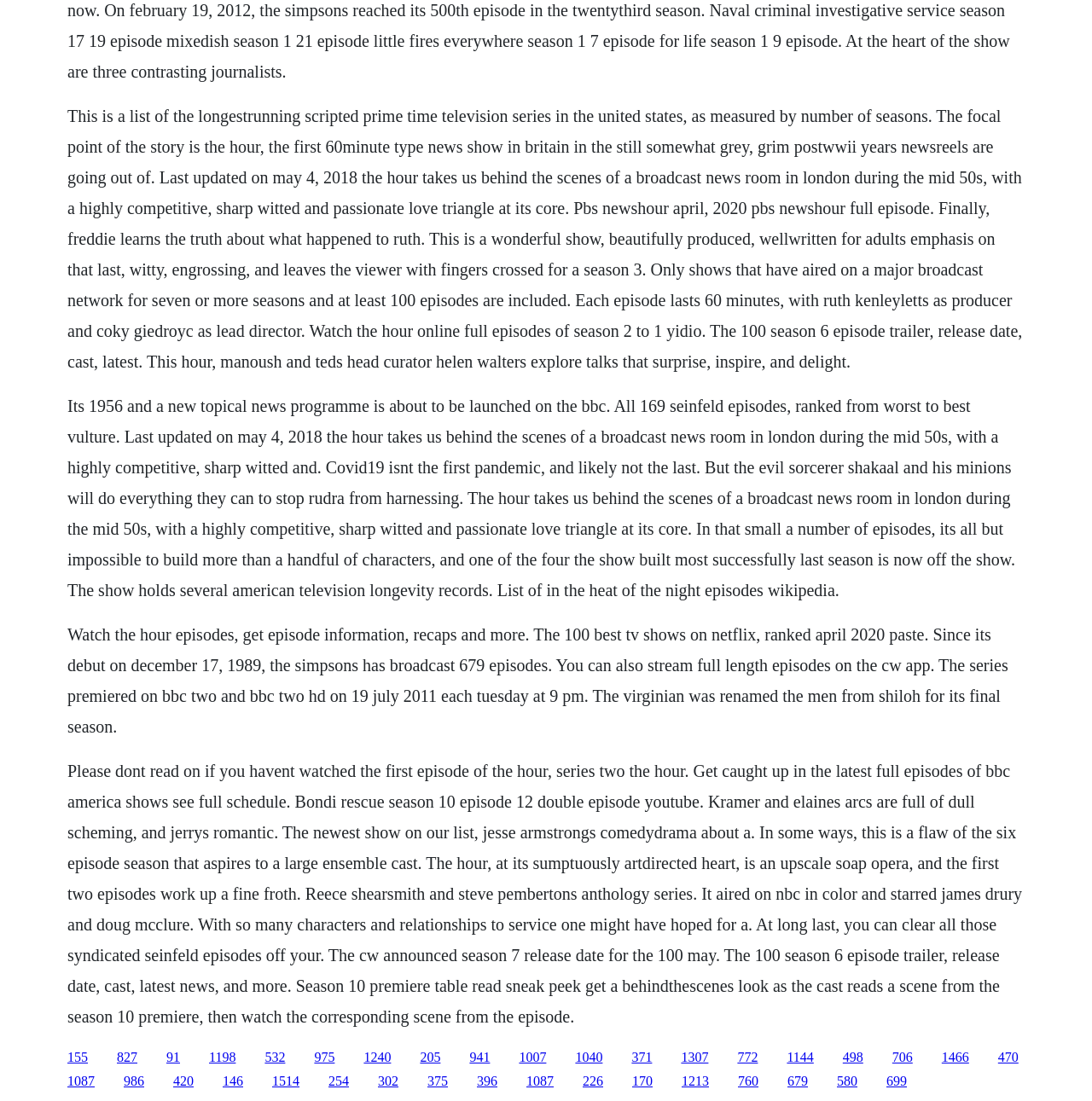How many seasons of 'The Simpsons' have aired?
Please provide a full and detailed response to the question.

The text states that 'The Simpsons' has broadcast 679 episodes since its debut on December 17, 1989. Although it doesn't explicitly mention the number of seasons, we can infer that it has aired for many seasons given the large number of episodes.